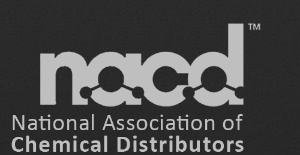What is the case of the acronym 'nacd' in the logo?
Refer to the image and provide a one-word or short phrase answer.

Lowercase